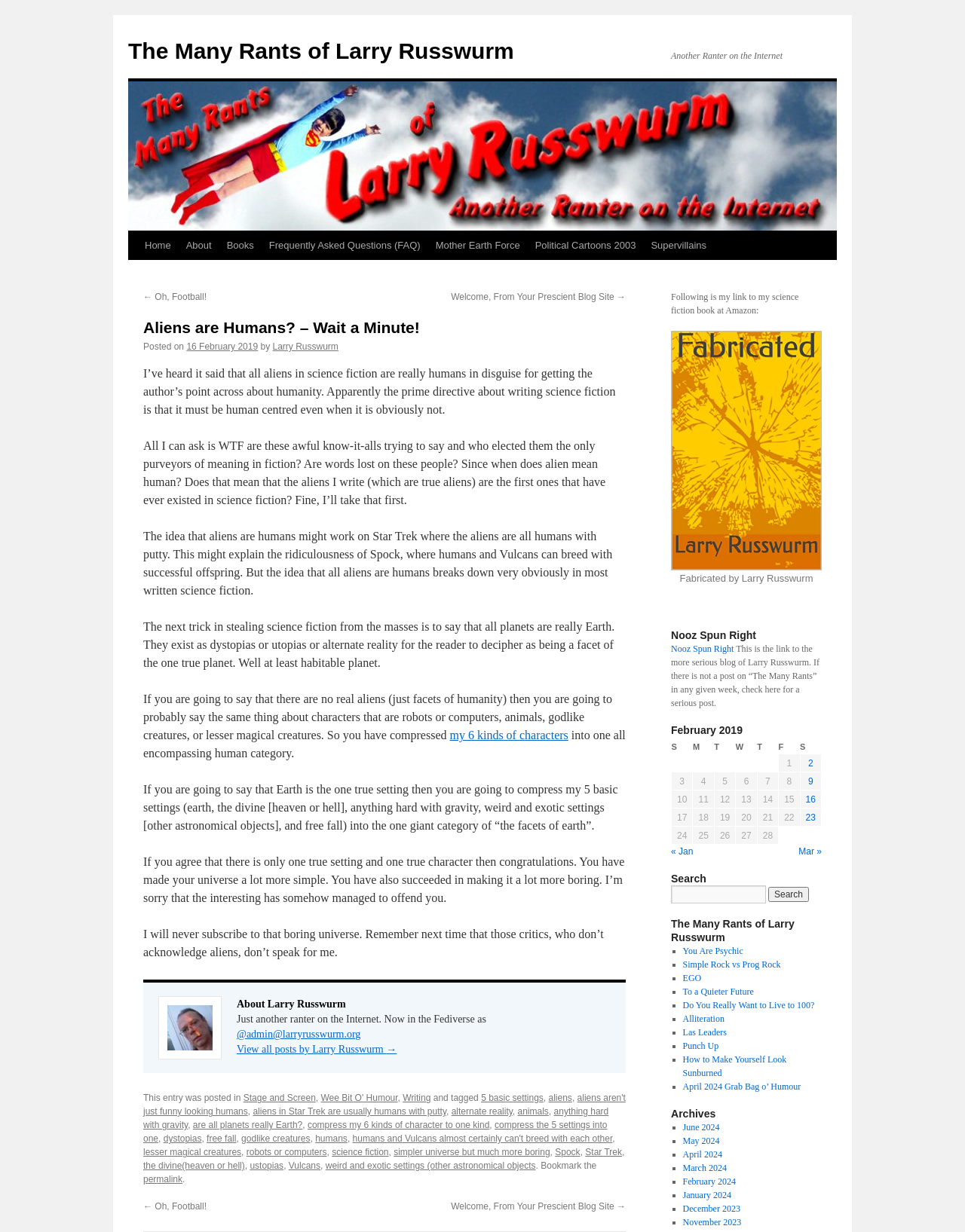Could you find the bounding box coordinates of the clickable area to complete this instruction: "Check the book 'Fabricated' on Amazon"?

[0.695, 0.453, 0.852, 0.462]